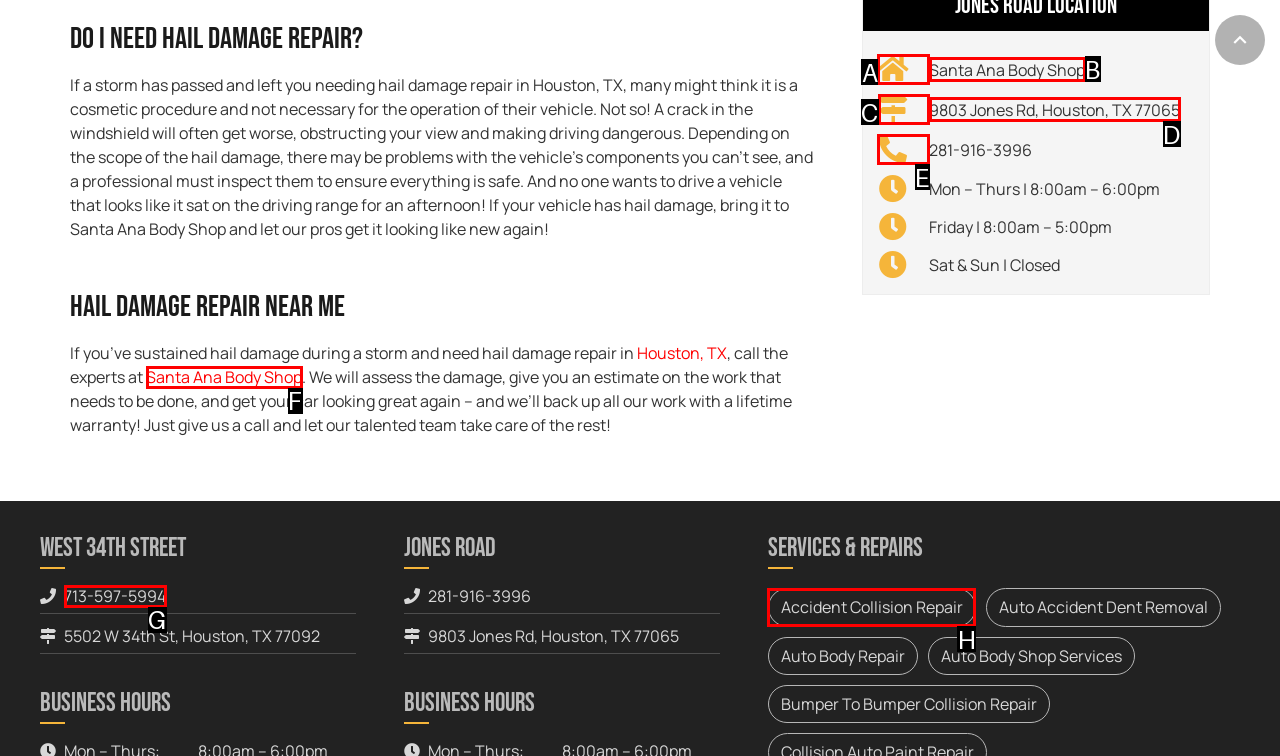Identify the correct UI element to click to achieve the task: Get directions to 9803 Jones Rd, Houston, TX 77065.
Answer with the letter of the appropriate option from the choices given.

C